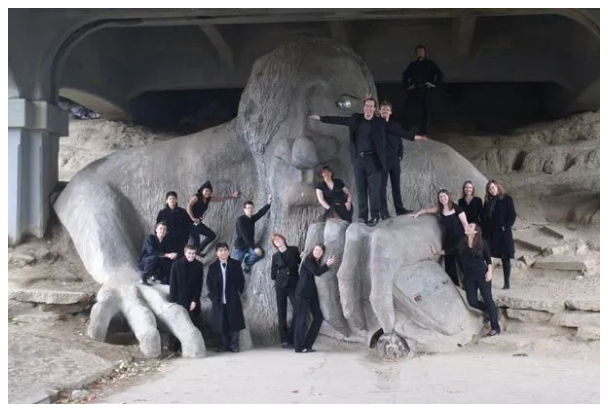Based on the image, provide a detailed and complete answer to the question: 
What is the likely occasion of the gathering?

The caption suggests that the occasion is likely tied to an upcoming performance or celebration, giving a festive flair to the rehearsal or promotional photo, which implies that the gathering is related to a specific event or occasion.